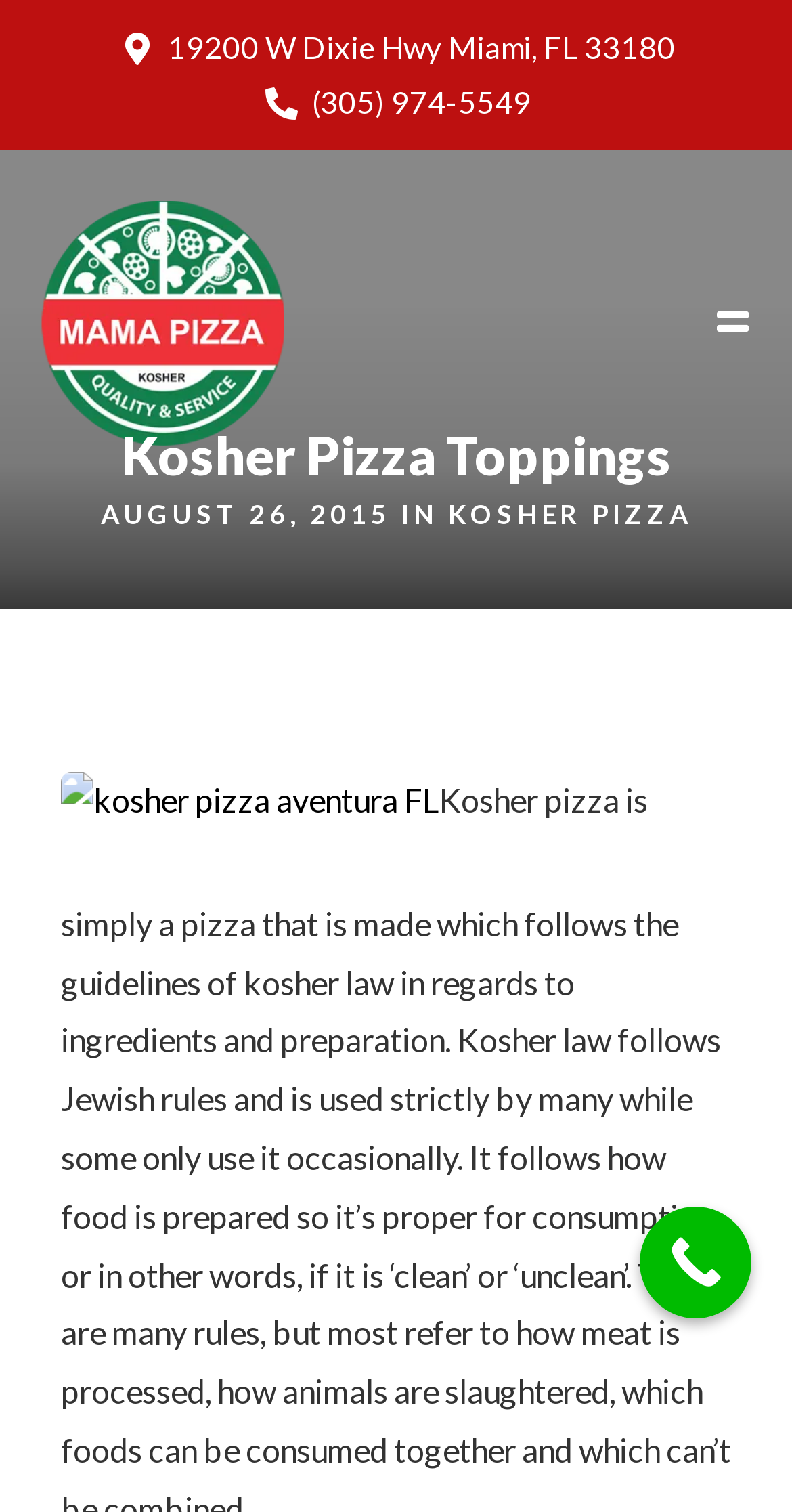Provide a brief response to the question below using one word or phrase:
What is the topic of the article dated August 26, 2015?

KOSHER PIZZA